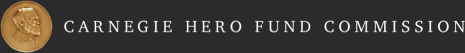What is the purpose of the Carnegie Hero Fund Commission?
Refer to the image and offer an in-depth and detailed answer to the question.

The commission's mission is to acknowledge and reward heroic deeds that save or enhance the lives of others, which implies that the purpose of the Carnegie Hero Fund Commission is to recognize and honor heroic acts.